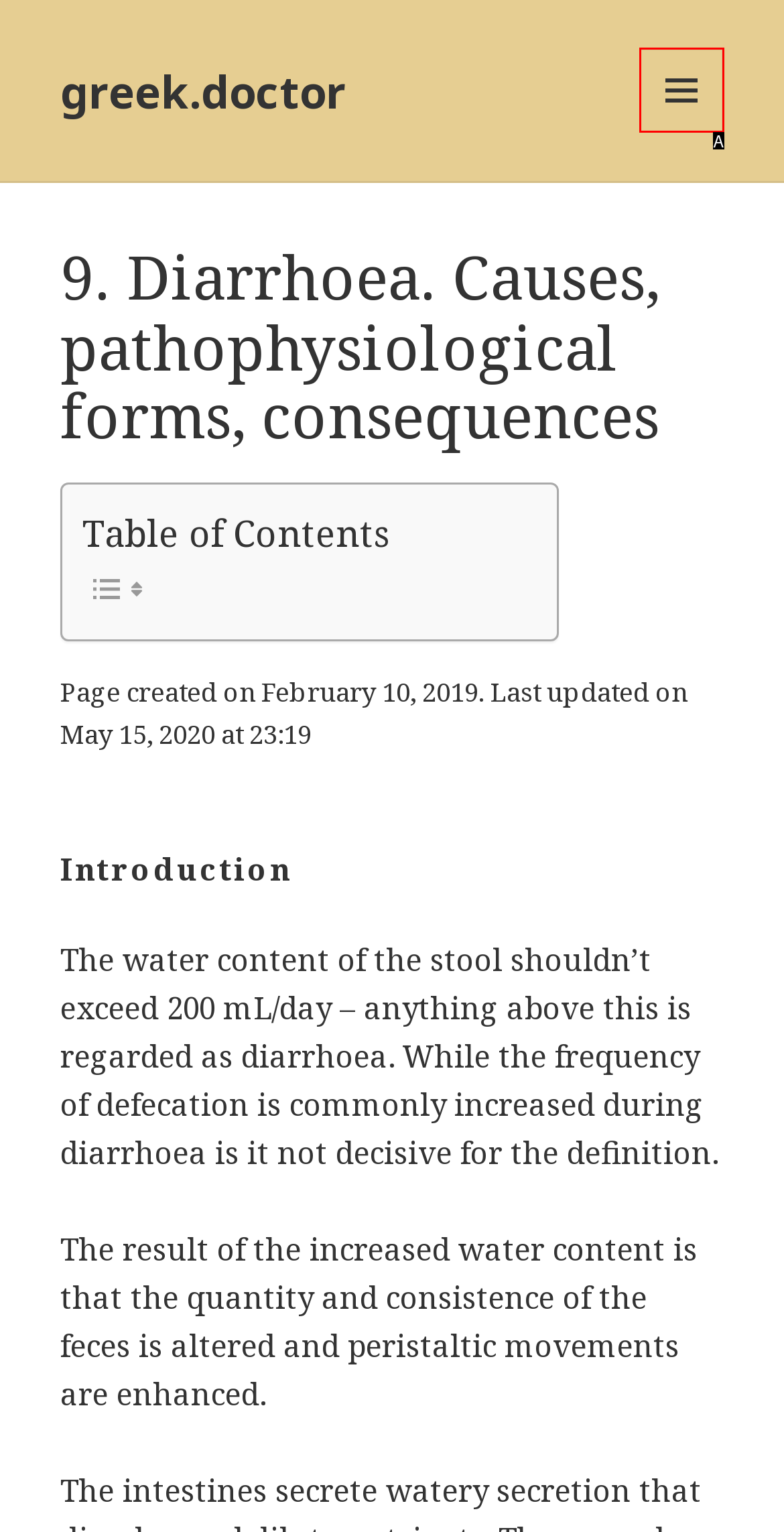Tell me which one HTML element best matches the description: Legal Notice Answer with the option's letter from the given choices directly.

None